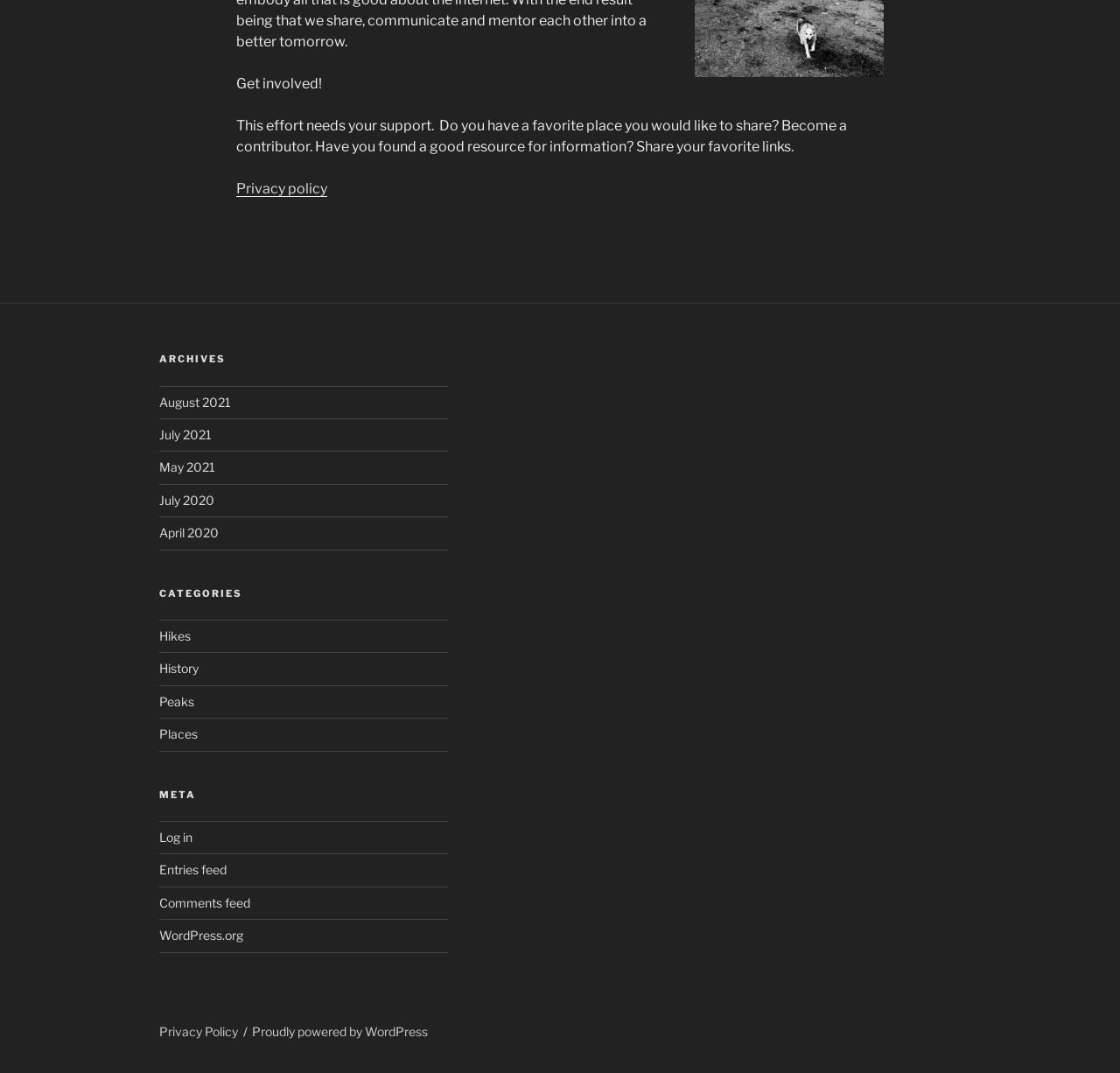Look at the image and answer the question in detail:
What is the call to action on the webpage?

The call to action on the webpage is 'Get involved!' which is a static text element located at the top of the page, indicating that the webpage is encouraging users to participate or contribute in some way.